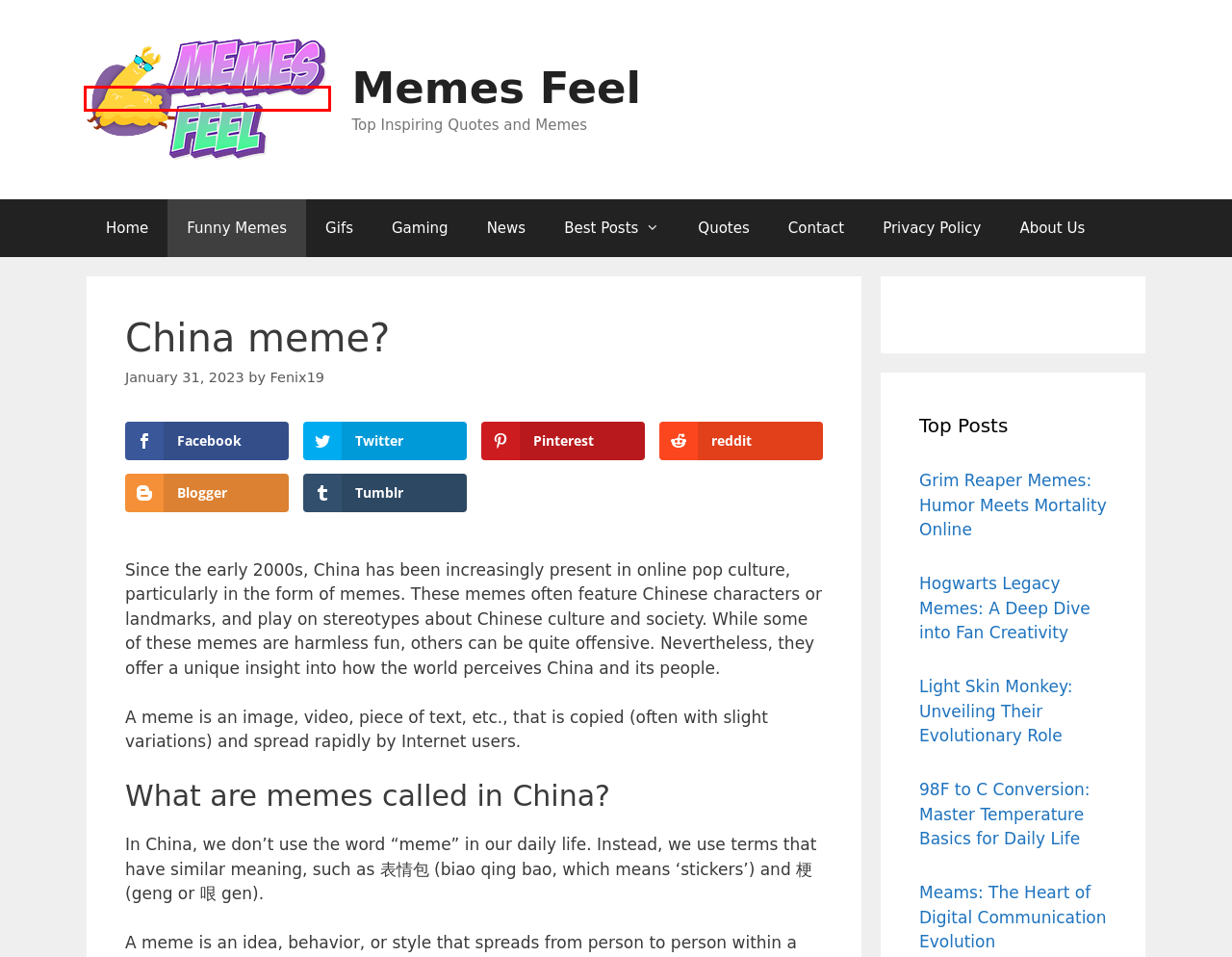Please examine the screenshot provided, which contains a red bounding box around a UI element. Select the webpage description that most accurately describes the new page displayed after clicking the highlighted element. Here are the candidates:
A. Funny Memes Archives – Memes Feel
B. Best 53 Dark Memes That Will Blow Your Mind | Memes Feel
C. News Archives – Memes Feel
D. Quotes Archives – Memes Feel
E. 29 WTF Memes to Make You Laugh (or Cry) – Memes Feel
F. Best Cartoon Memes you will see in 2020 | Memes Feel
G. 29 Gun Memes The Funniest Gun Memes You'll Ever See
H. Hogwarts Legacy Memes: A Deep Dive into Fan Creativity – Memes Feel

F